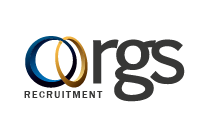Analyze the image and answer the question with as much detail as possible: 
What is the purpose of the two intersecting rings?

According to the caption, the two intersecting rings, one in a deep blue hue and the other in a gold shade, symbolize connection and collaboration, which is a key aspect of RGS Recruitment's identity as a modern and dynamic recruitment agency.